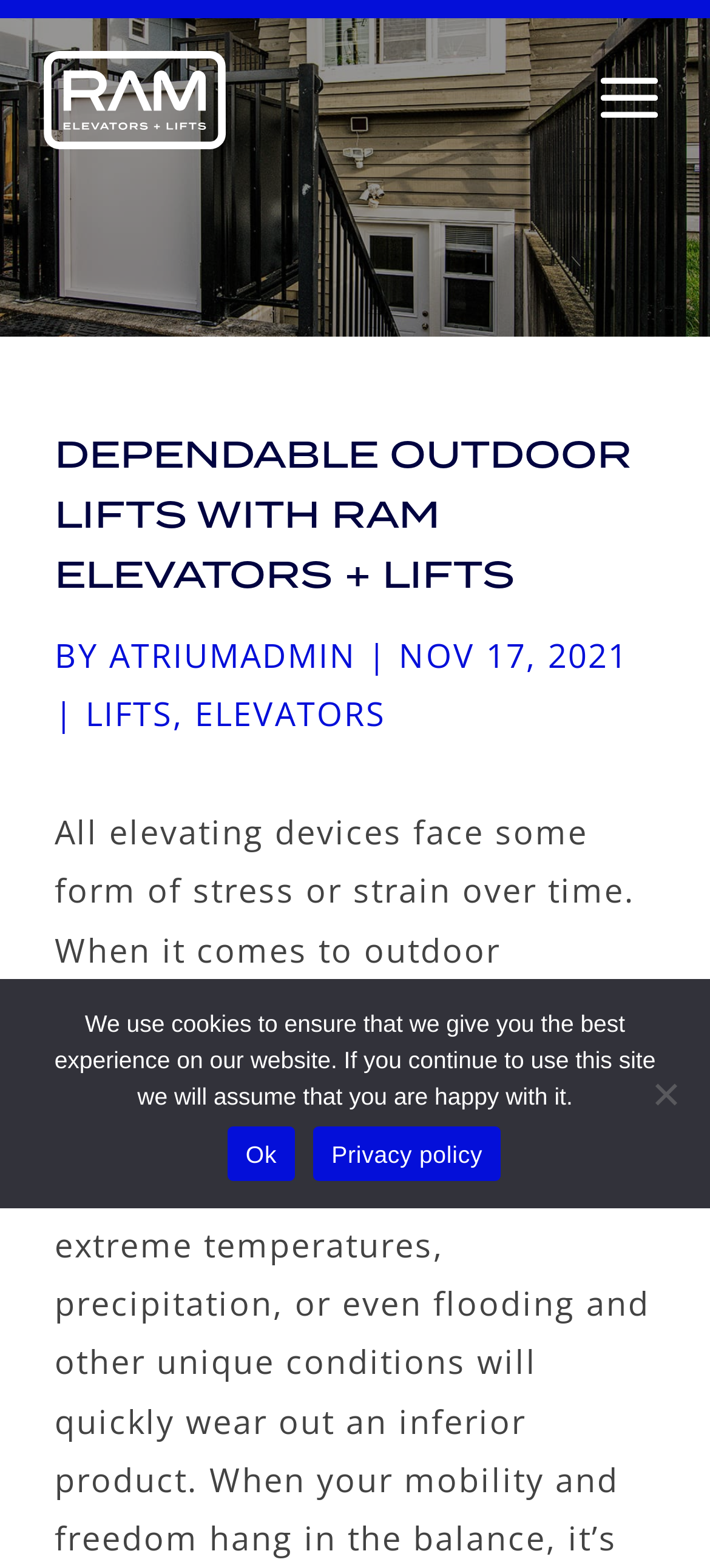What is the name of the company?
Refer to the image and give a detailed response to the question.

The name of the company can be found in the top-left corner of the webpage, where it says 'RAM Elevators' in the logo and also as a link.